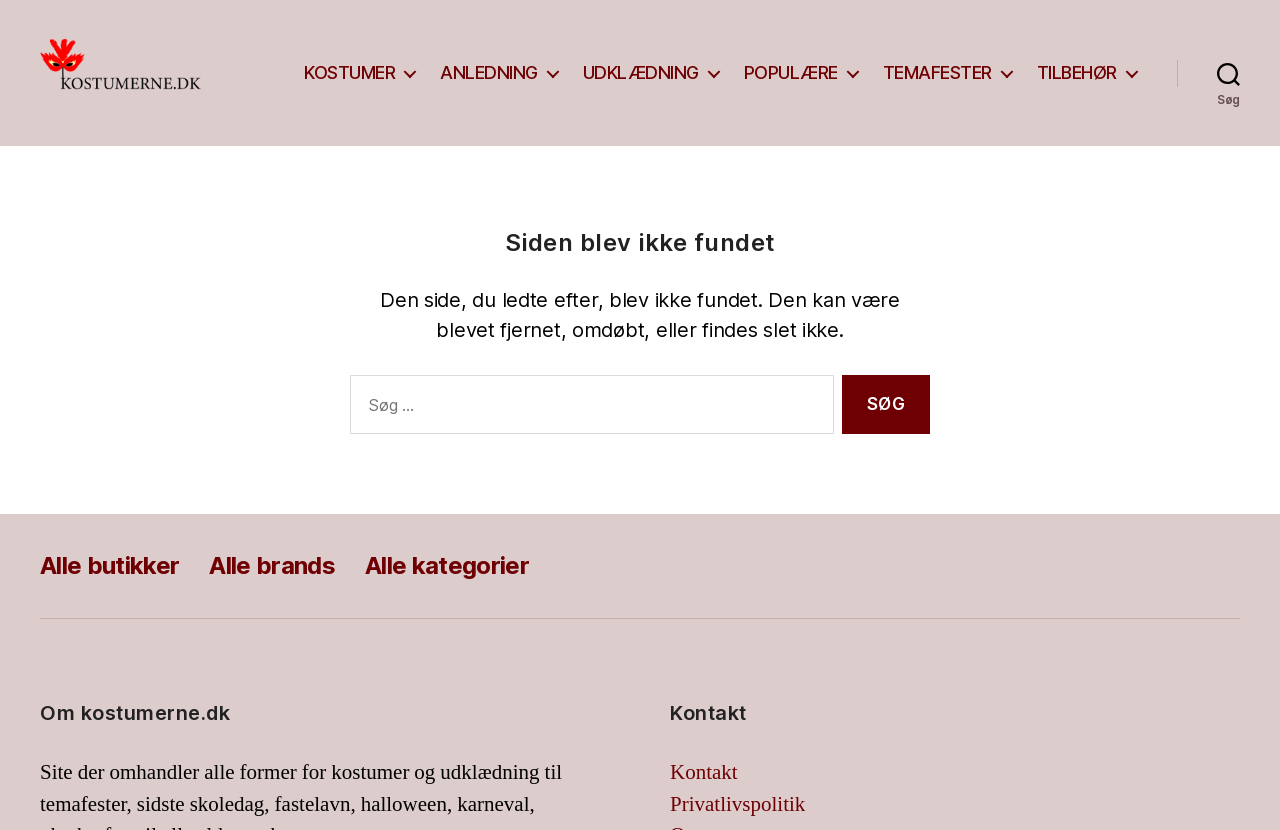Determine the bounding box coordinates of the clickable element necessary to fulfill the instruction: "Go to KOSTUMER page". Provide the coordinates as four float numbers within the 0 to 1 range, i.e., [left, top, right, bottom].

[0.238, 0.075, 0.325, 0.101]